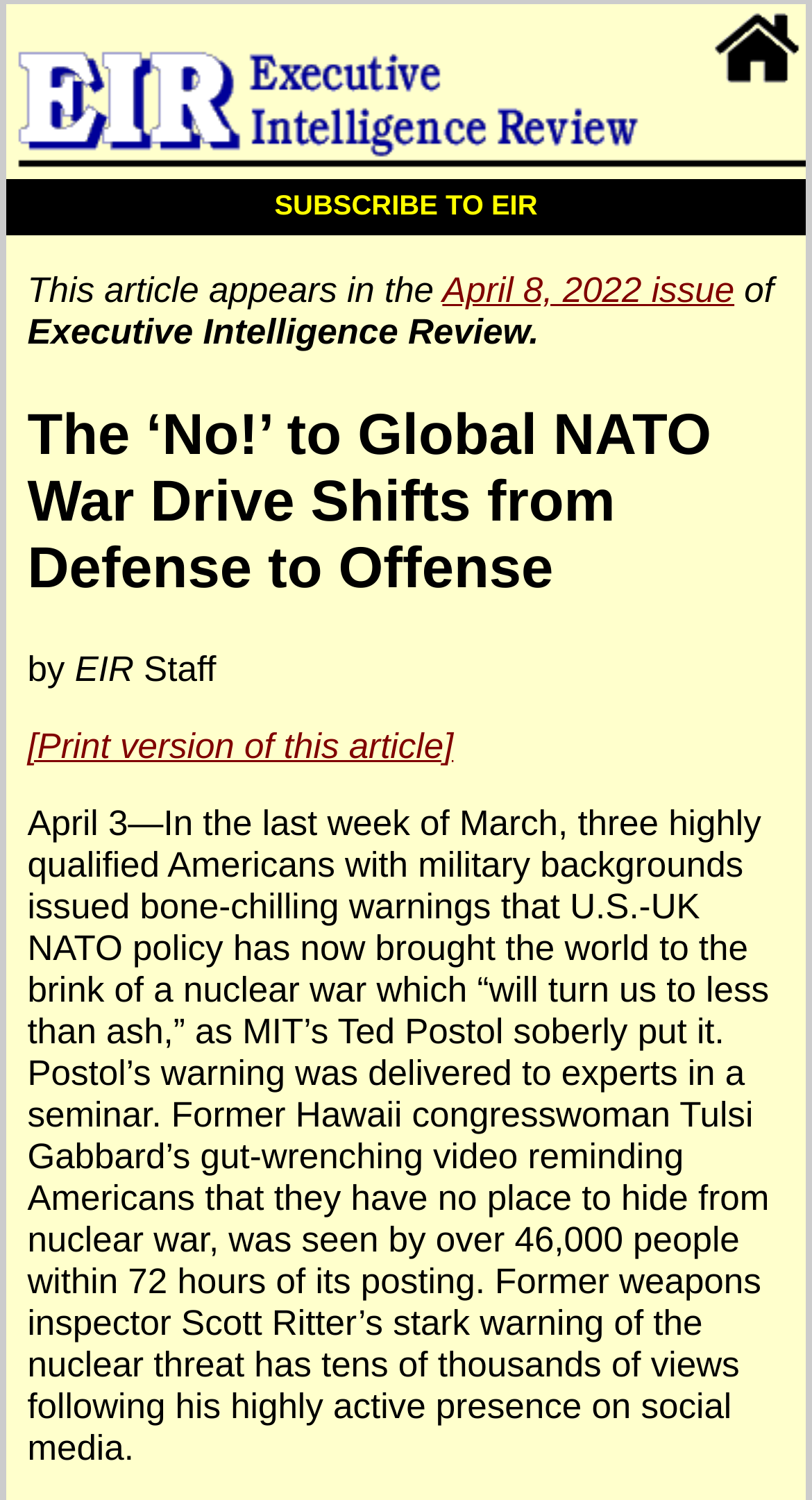Create a full and detailed caption for the entire webpage.

The webpage appears to be an article page with a focus on a specific news article. At the top left corner, there are two identical links to the home page, with one of them accompanied by an image. On the top left side, there is also a link to subscribe to EIR.

Below the top links, there is a section that indicates the article's origin, stating that it appears in the April 8, 2022 issue of Executive Intelligence Review. The article's title, "The ‘No!’ to Global NATO War Drive Shifts from Defense to Offense", is prominently displayed in a heading format.

The article is written by EIR Staff, as indicated by the text below the title. There is a link to a print version of the article on the left side. The main content of the article starts below, discussing warnings from three Americans with military backgrounds about the risk of nuclear war due to U.S.-UK NATO policy. The article cites specific individuals, including Ted Postol, Tulsi Gabbard, and Scott Ritter, and their warnings about the nuclear threat.